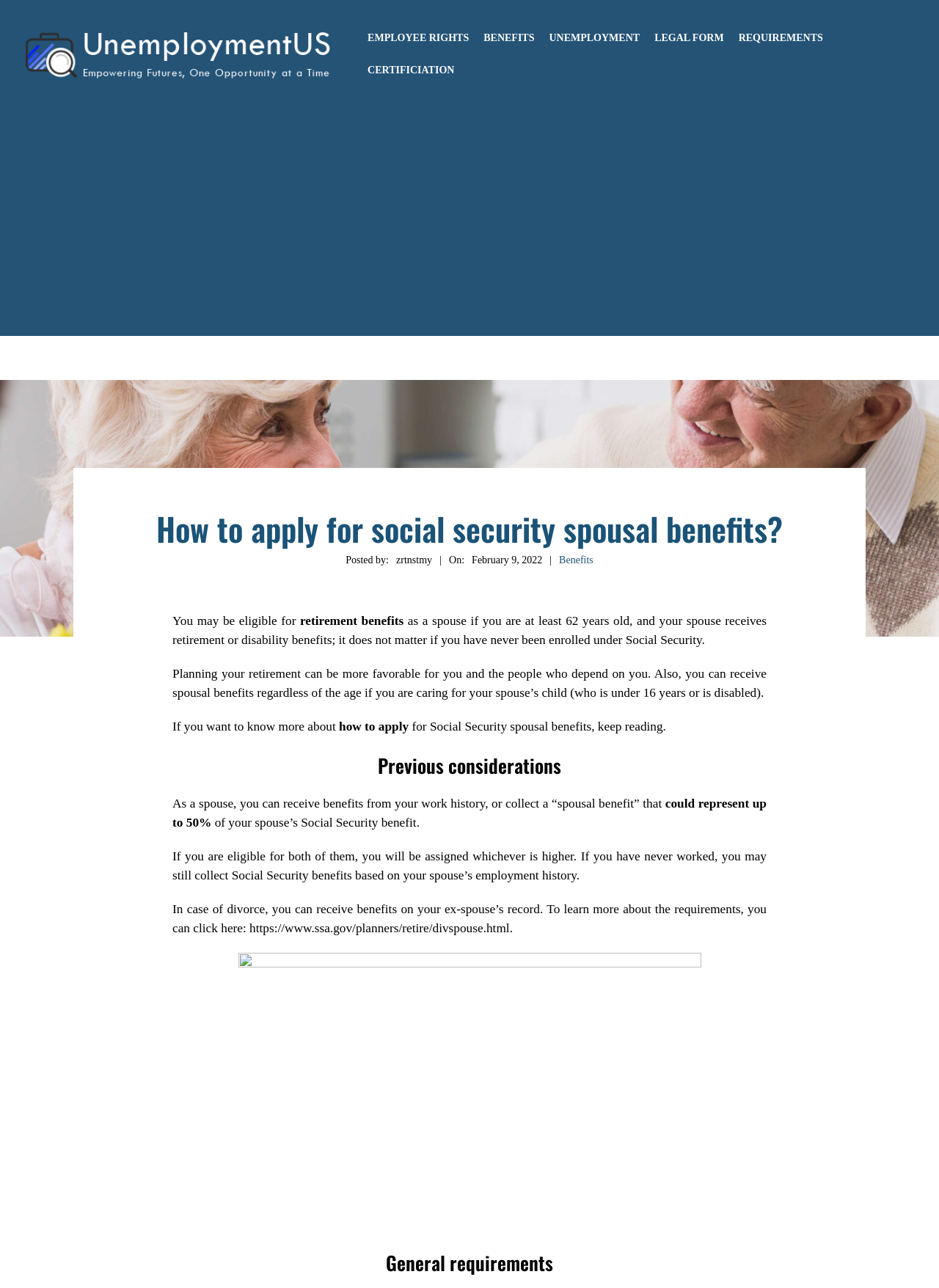Construct a comprehensive description capturing every detail on the webpage.

The webpage is about applying for social security spousal benefits. At the top, there is a navigation bar with six links: "EMPLOYEE RIGHTS", "BENEFITS", "UNEMPLOYMENT", "LEGAL FORM", "REQUIREMENTS", and "CERTIFICIATION". Below the navigation bar, there is an advertisement iframe that spans almost the entire width of the page.

On the left side of the page, there is a large image related to social security spousal benefits. Above the image, there is a heading that reads "How to apply for social security spousal benefits?" and some metadata, including the author's name, date posted, and categories.

The main content of the page is divided into sections. The first section explains the eligibility criteria for social security spousal benefits, stating that one may be eligible if they are at least 62 years old and their spouse receives retirement or disability benefits. The section also provides additional information about planning retirement and receiving spousal benefits while caring for a child.

The next section, titled "Previous considerations", discusses the benefits of applying for social security spousal benefits, including the possibility of receiving up to 50% of one's spouse's Social Security benefit. It also explains that if one is eligible for both their own benefits and spousal benefits, they will receive the higher amount.

The final section, titled "General requirements", appears to be a summary or introduction to the requirements for applying for social security spousal benefits, but the content is not fully visible on the page.

Throughout the page, there are several links to related resources, including a link to learn more about the requirements for divorced spouses.